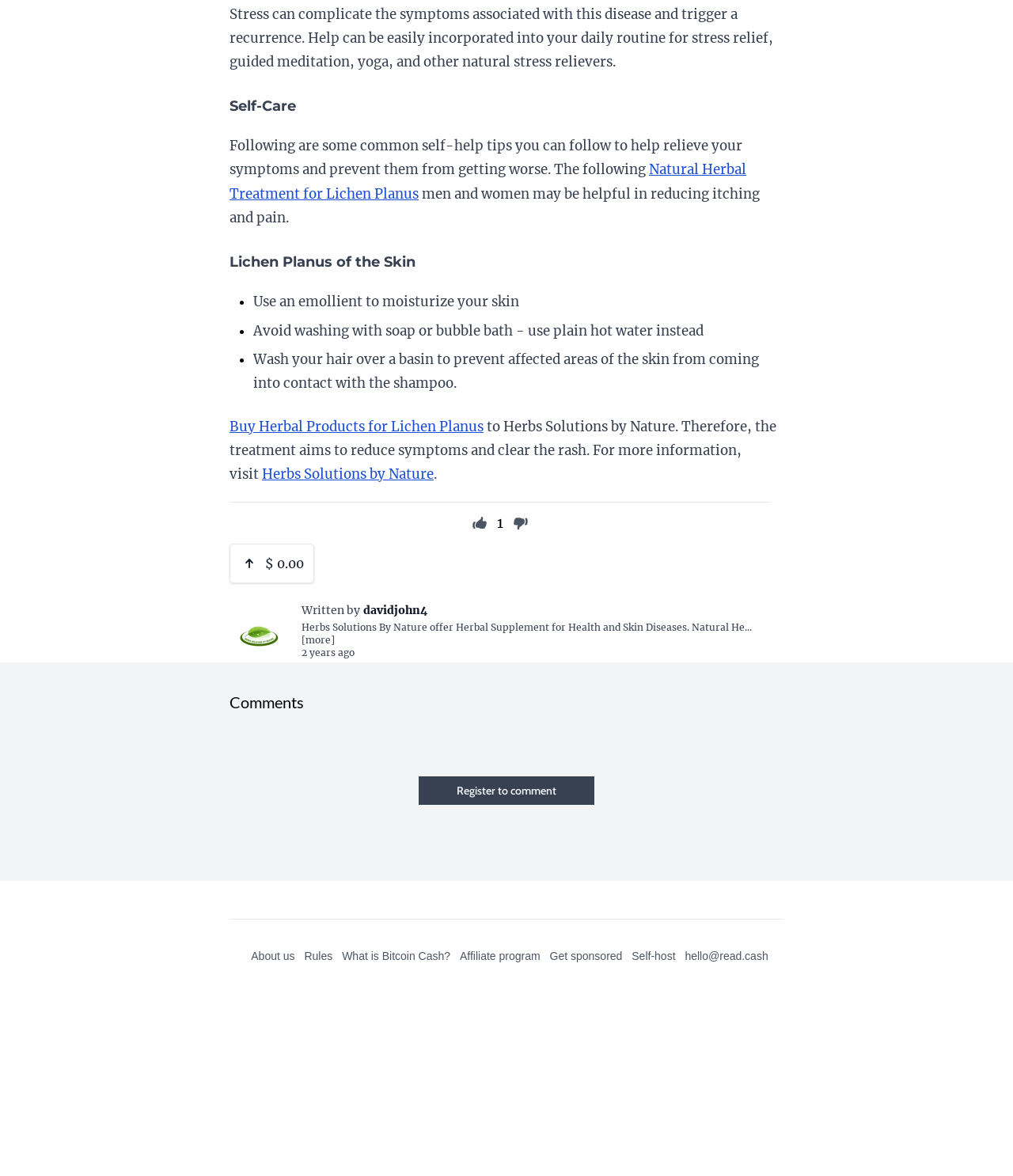What is the purpose of the 'Self-Care' section?
Refer to the image and answer the question using a single word or phrase.

Provide self-help tips